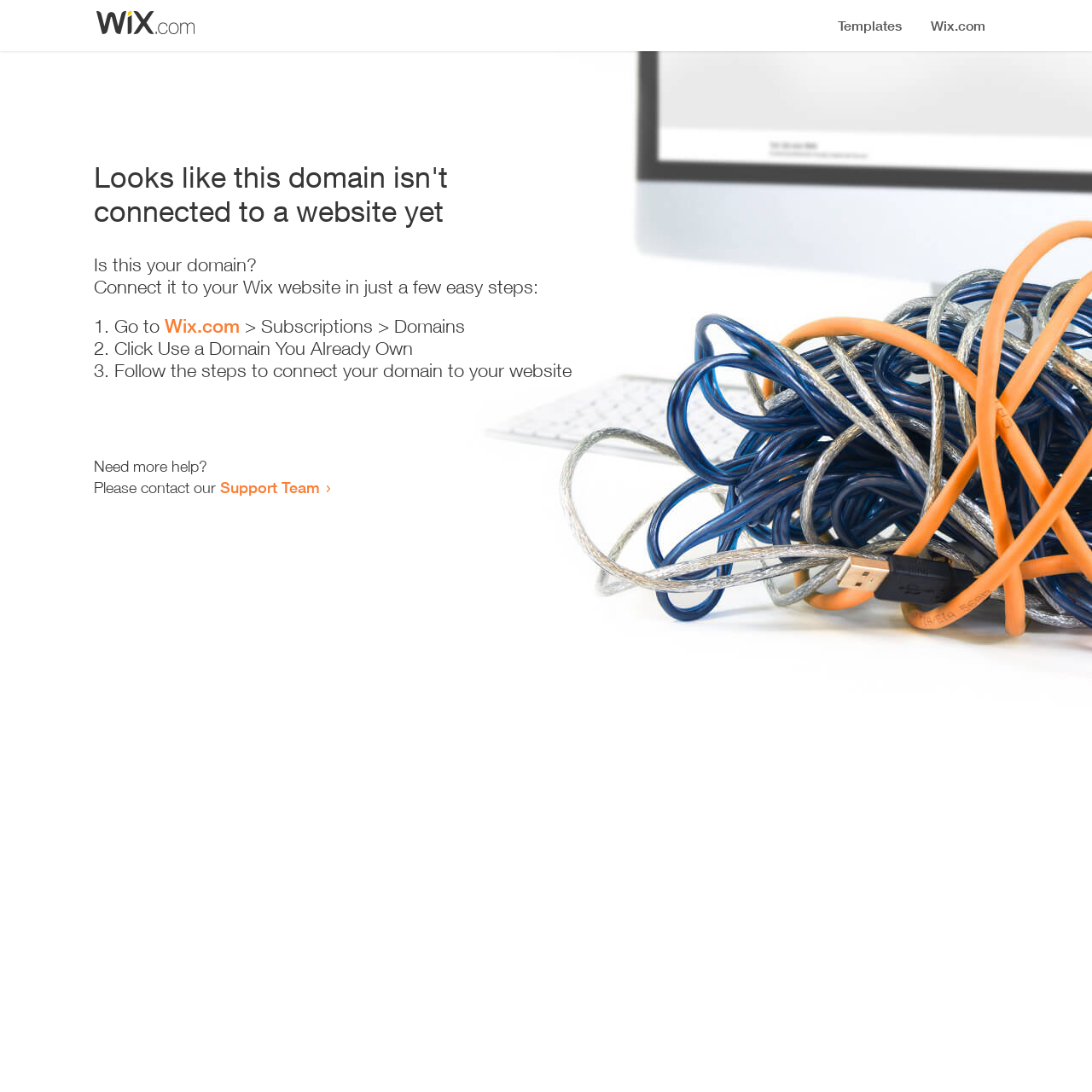Identify and provide the text of the main header on the webpage.

Looks like this domain isn't
connected to a website yet